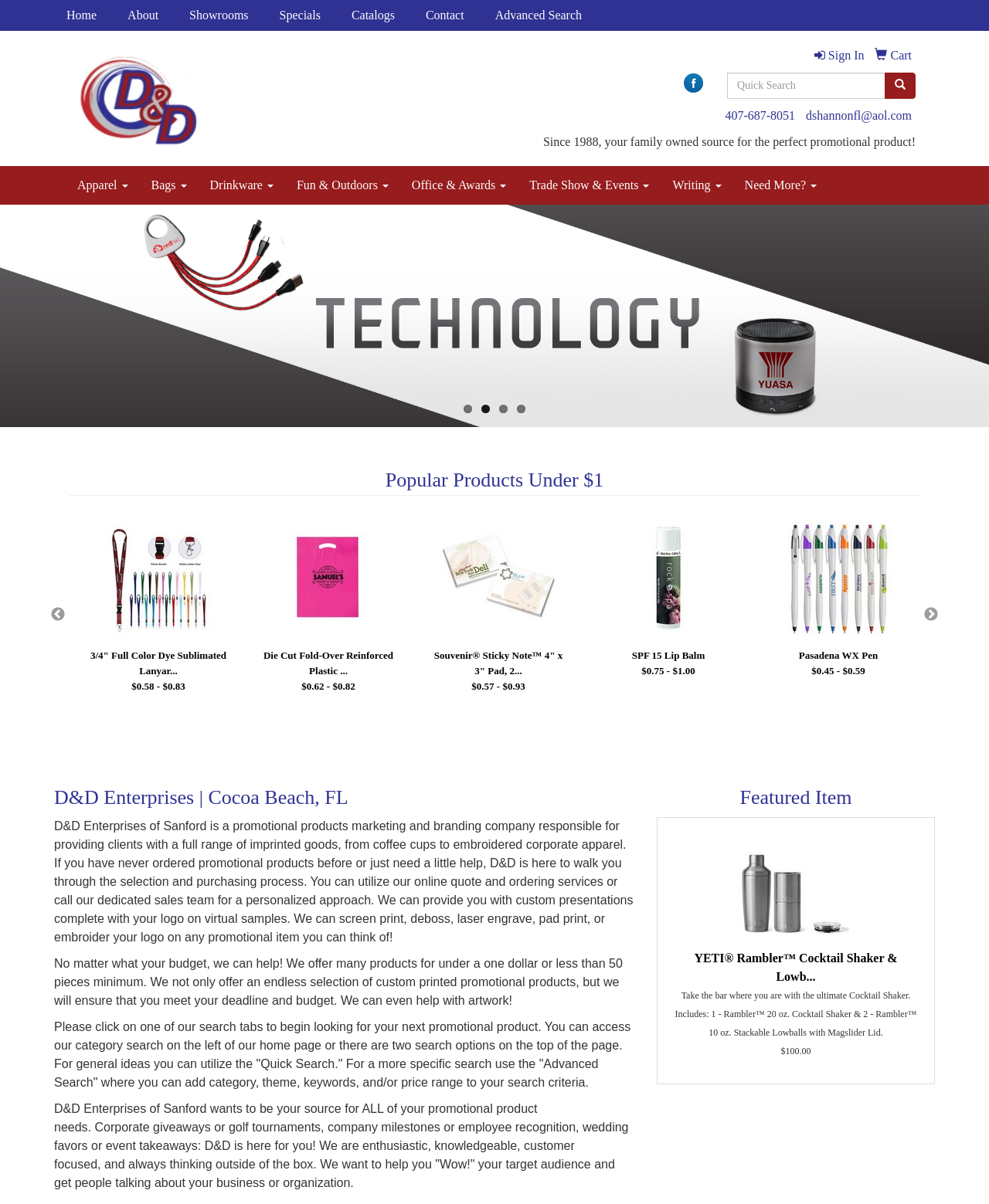Identify the webpage's primary heading and generate its text.

D&D Enterprises | Cocoa Beach, FL